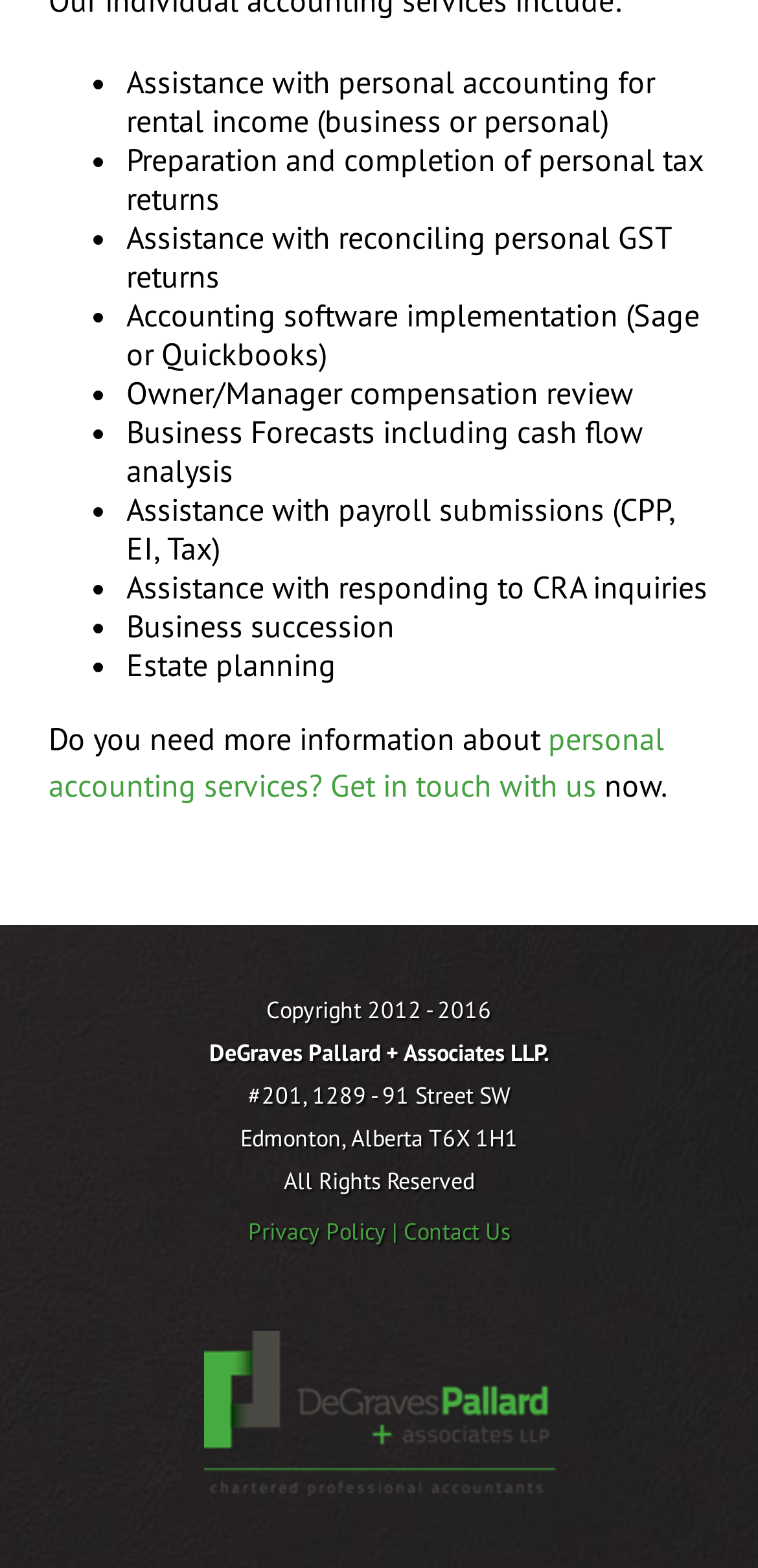What is the name of the company?
Give a detailed response to the question by analyzing the screenshot.

The company name is mentioned at the bottom of the webpage, along with the address and contact information. It is also displayed as the logo of the company.